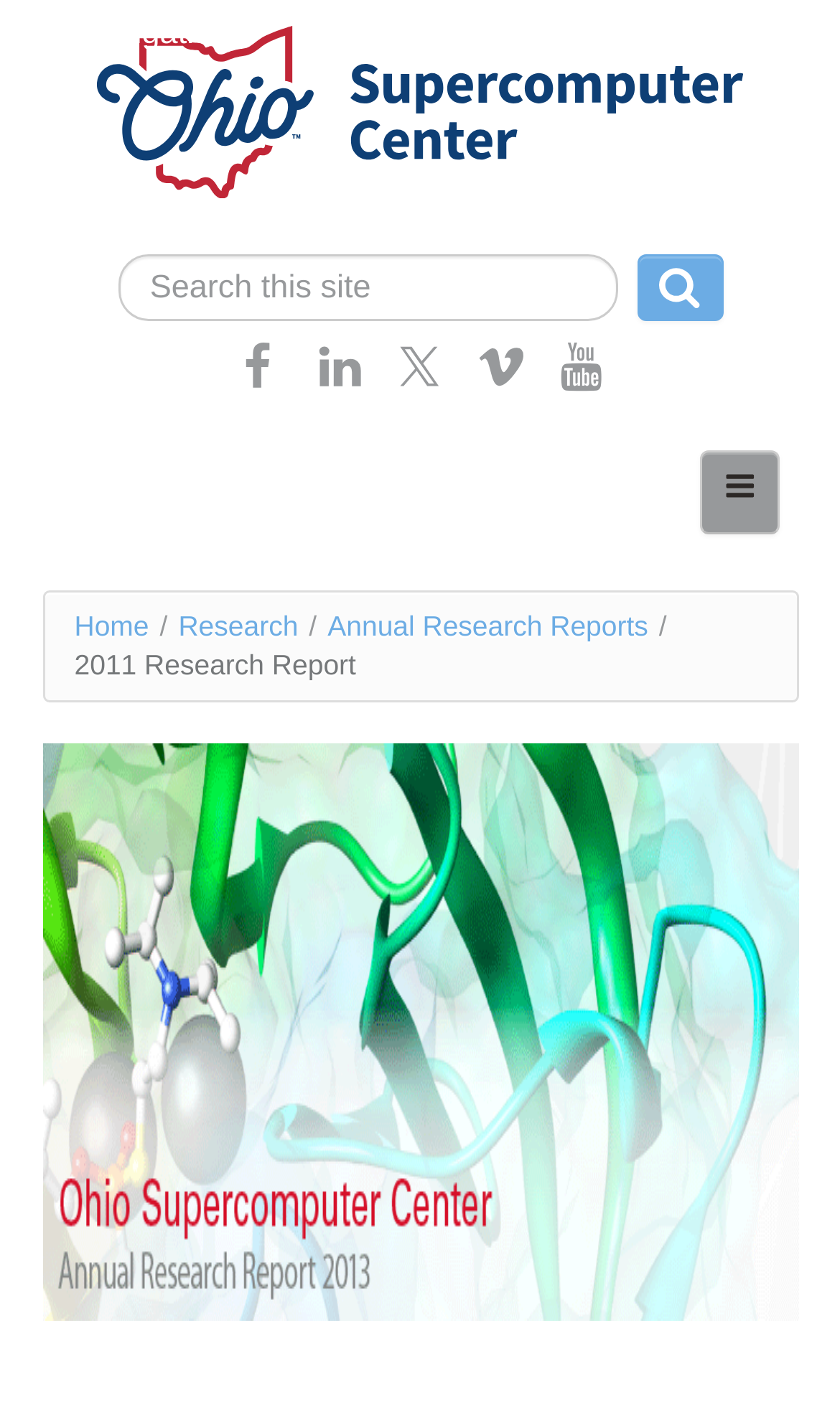How many social media links are available?
Provide a detailed answer to the question using information from the image.

I counted the number of social media links by looking at the links with icons, which are Facebook, Linkedin, Twitter, Vimeo, and Youtube, and found that there are 5 social media links available.